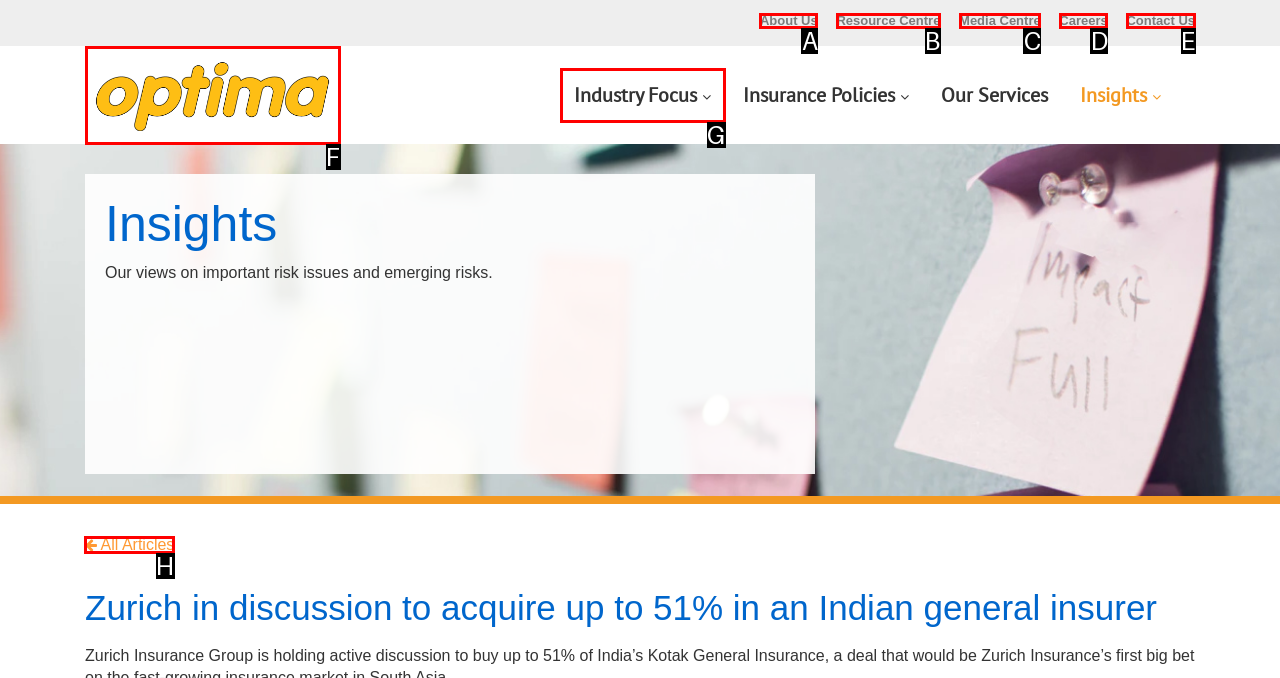Identify the letter of the option to click in order to Browse All Articles. Answer with the letter directly.

H